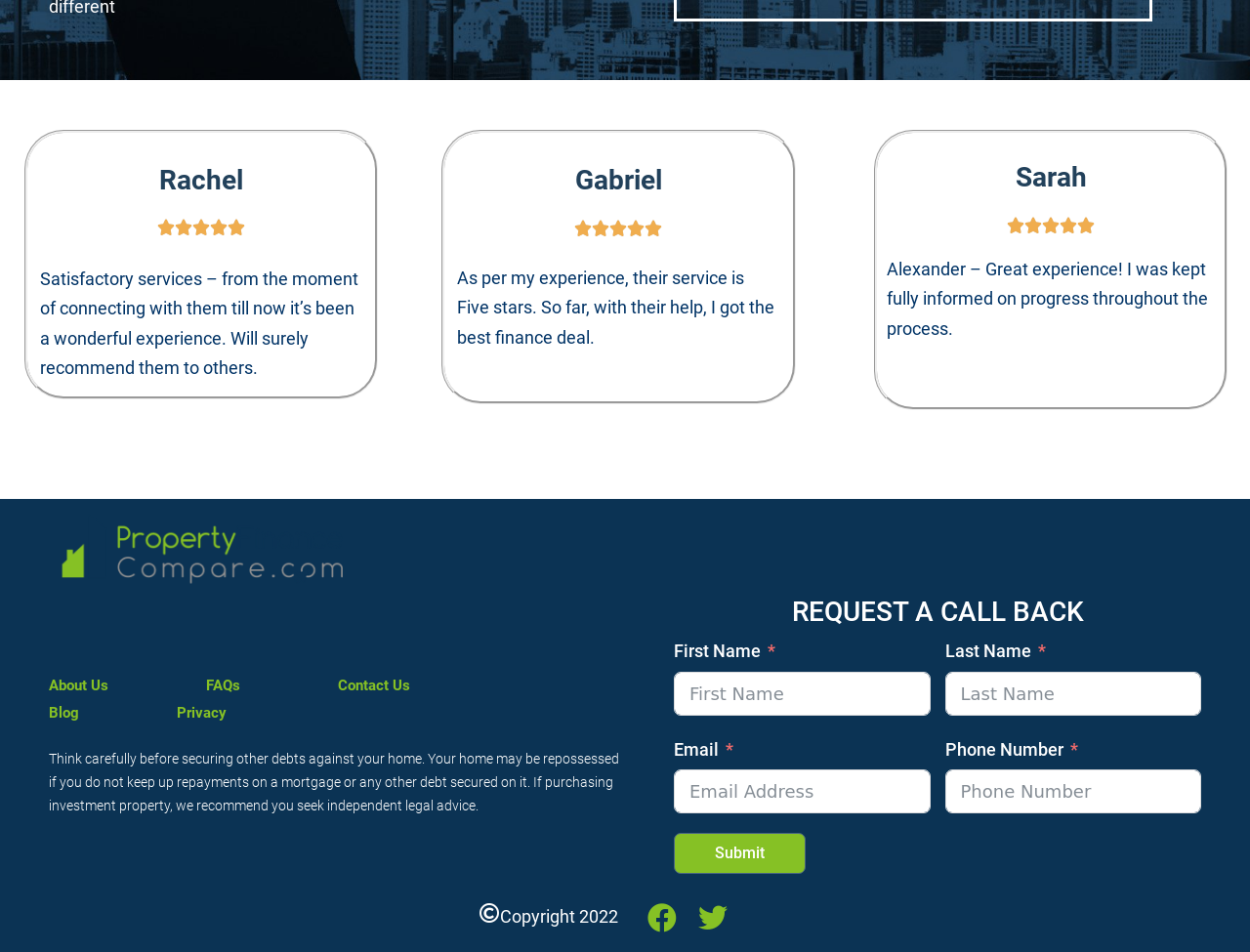Please provide a comprehensive answer to the question based on the screenshot: What is the purpose of the form at the bottom?

I analyzed the form at the bottom of the webpage and found that it is labeled as 'REQUEST A CALL BACK', which suggests that its purpose is to allow users to request a call back from the company.